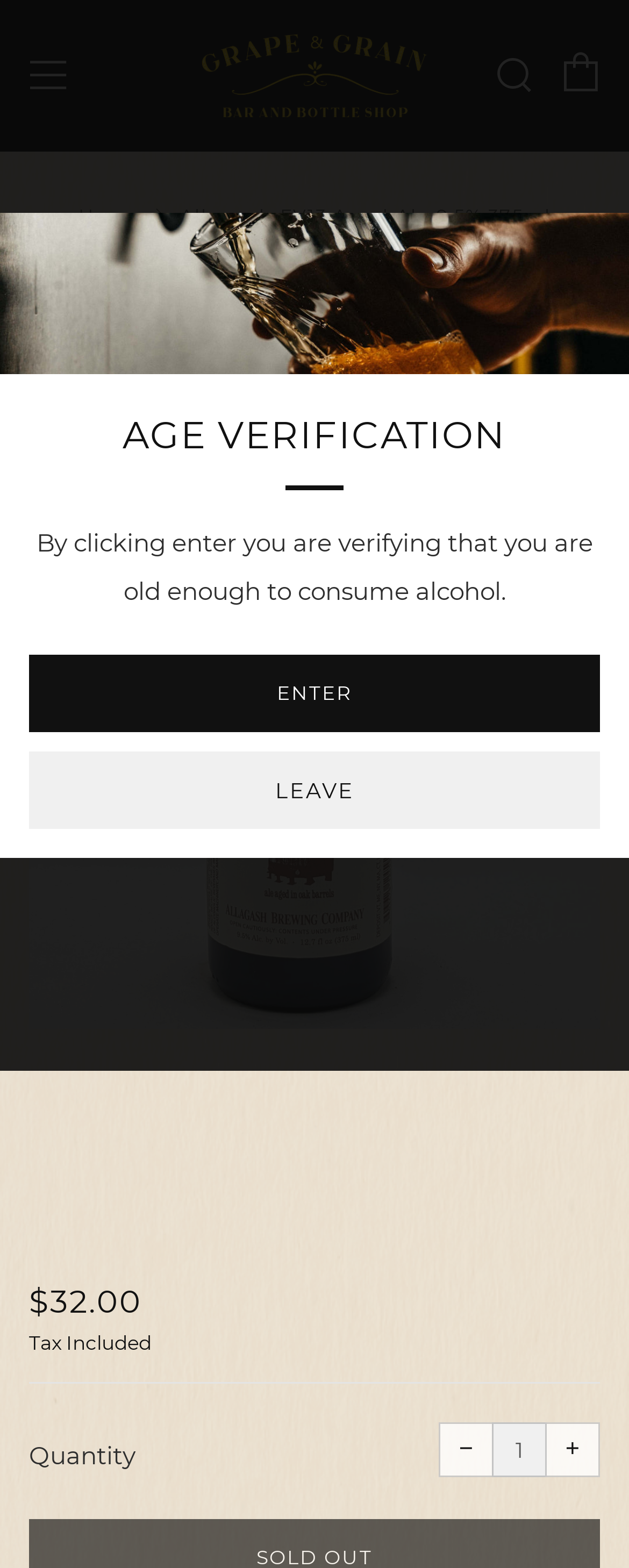Use a single word or phrase to answer the following:
What is the name of the ale?

Allagash FV13 Aged Ale